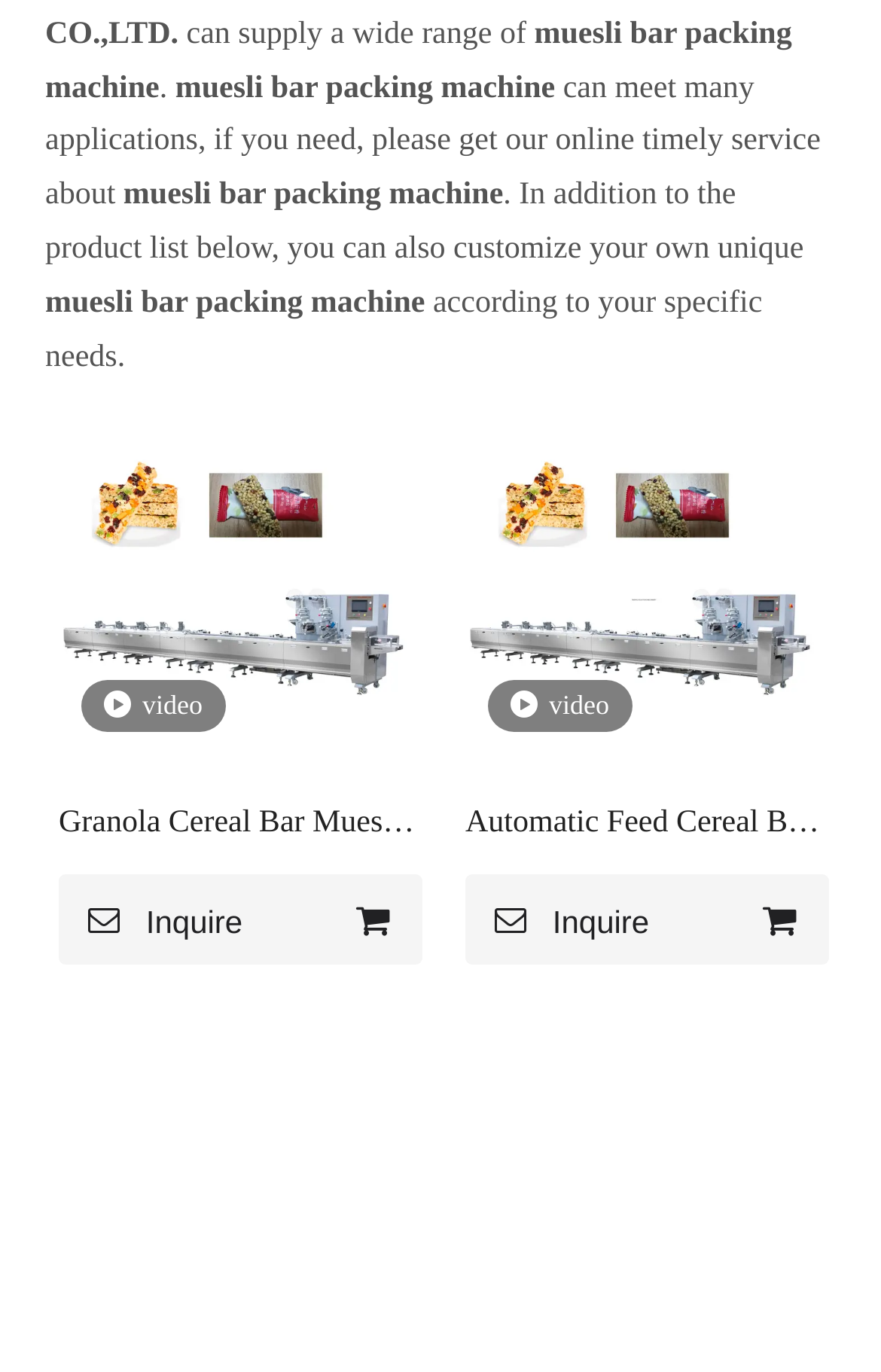Given the element description "Add to Basket" in the screenshot, predict the bounding box coordinates of that UI element.

[0.836, 0.637, 0.941, 0.703]